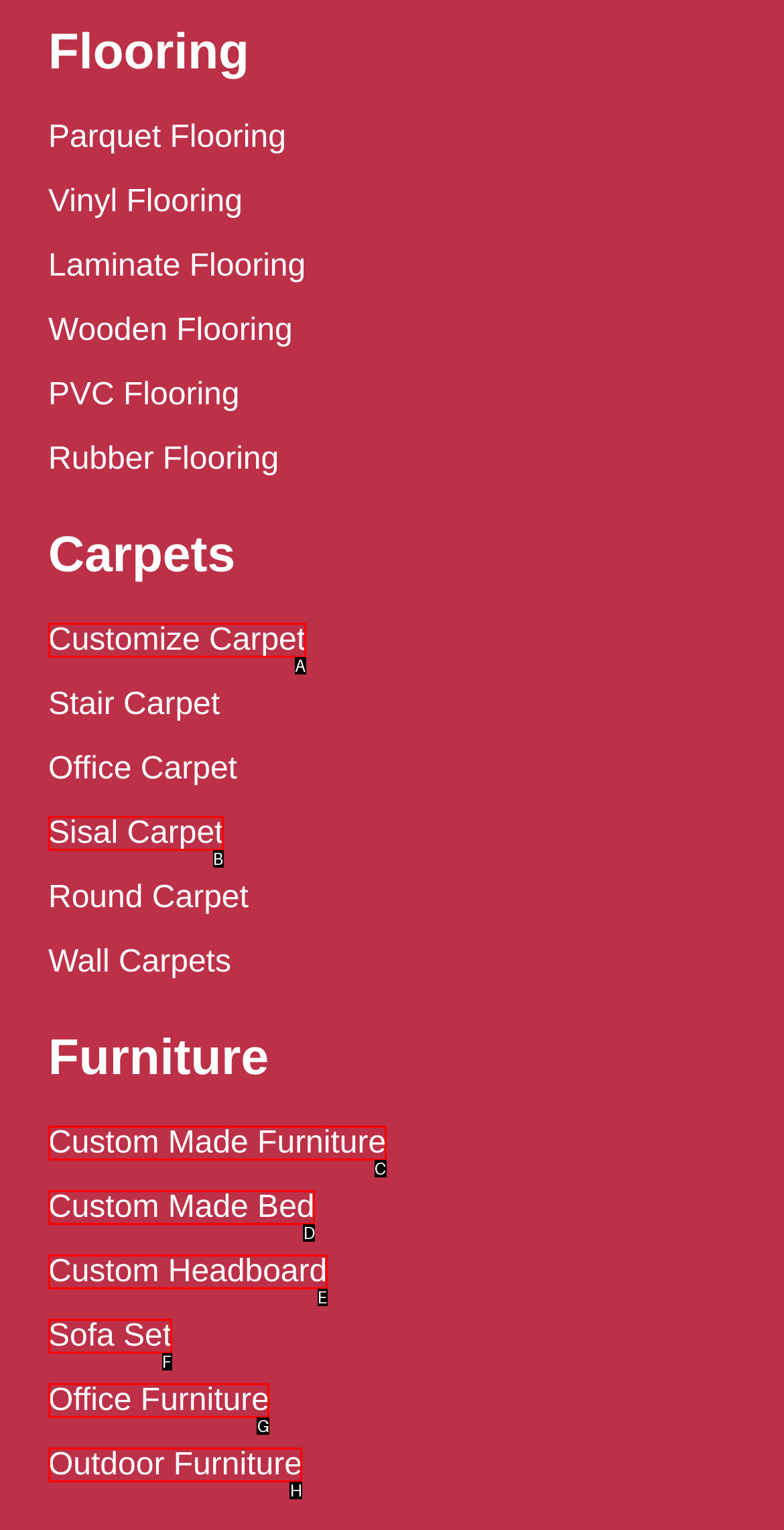Please determine which option aligns with the description: Office Furniture. Respond with the option’s letter directly from the available choices.

G